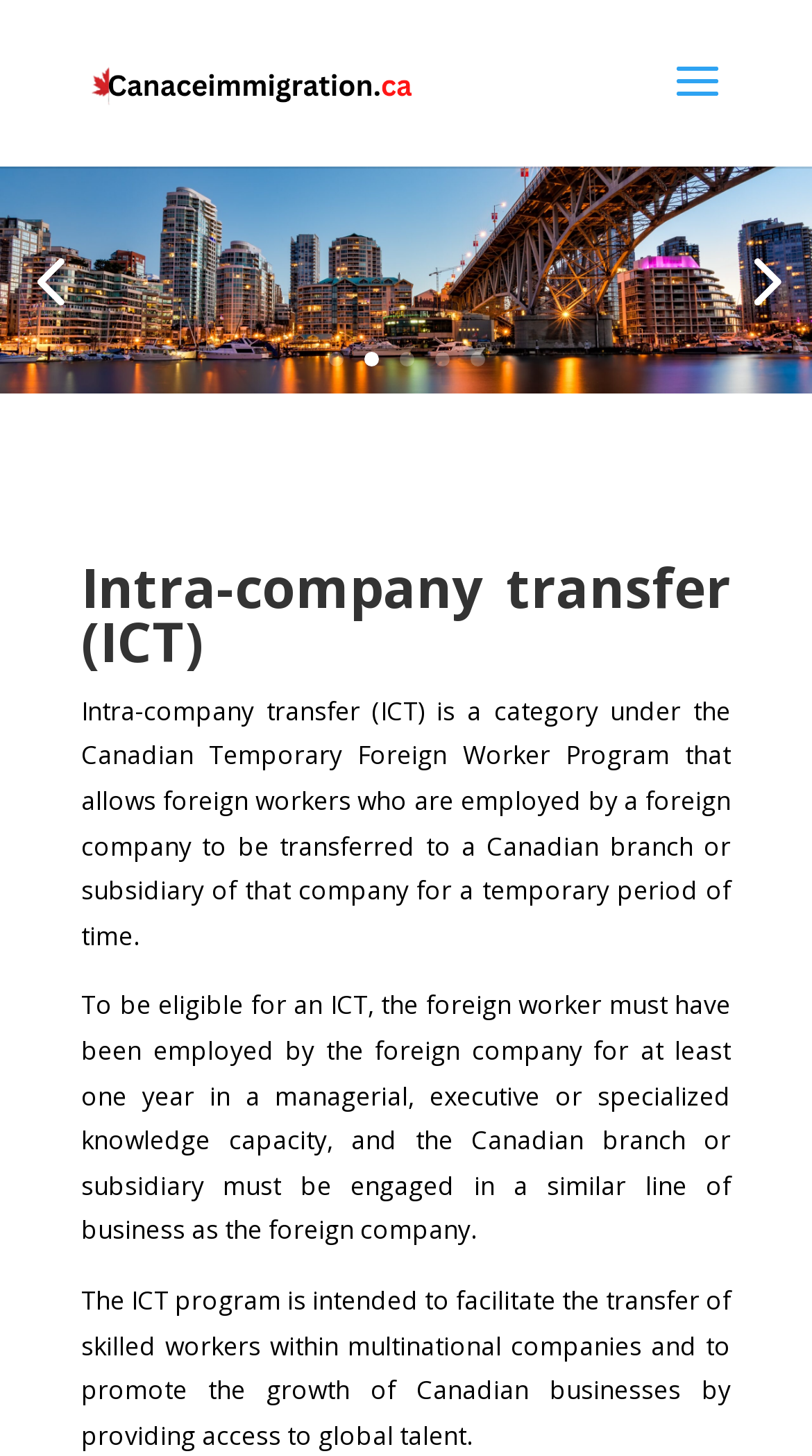Reply to the question with a single word or phrase:
What is the duration of an ICT?

Temporary period of time